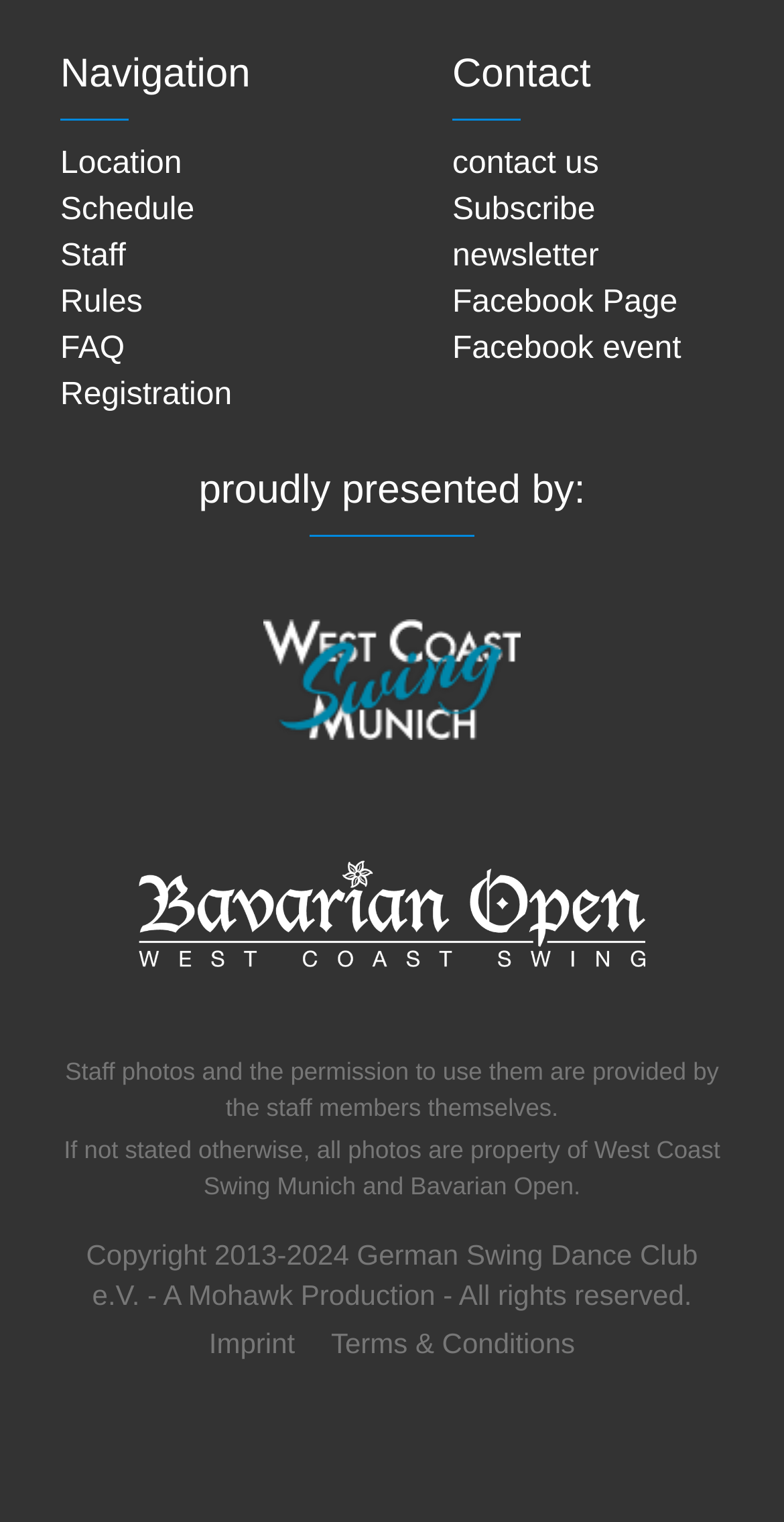Provide a brief response to the question below using a single word or phrase: 
What is the event mentioned on the webpage?

Bavarian Open